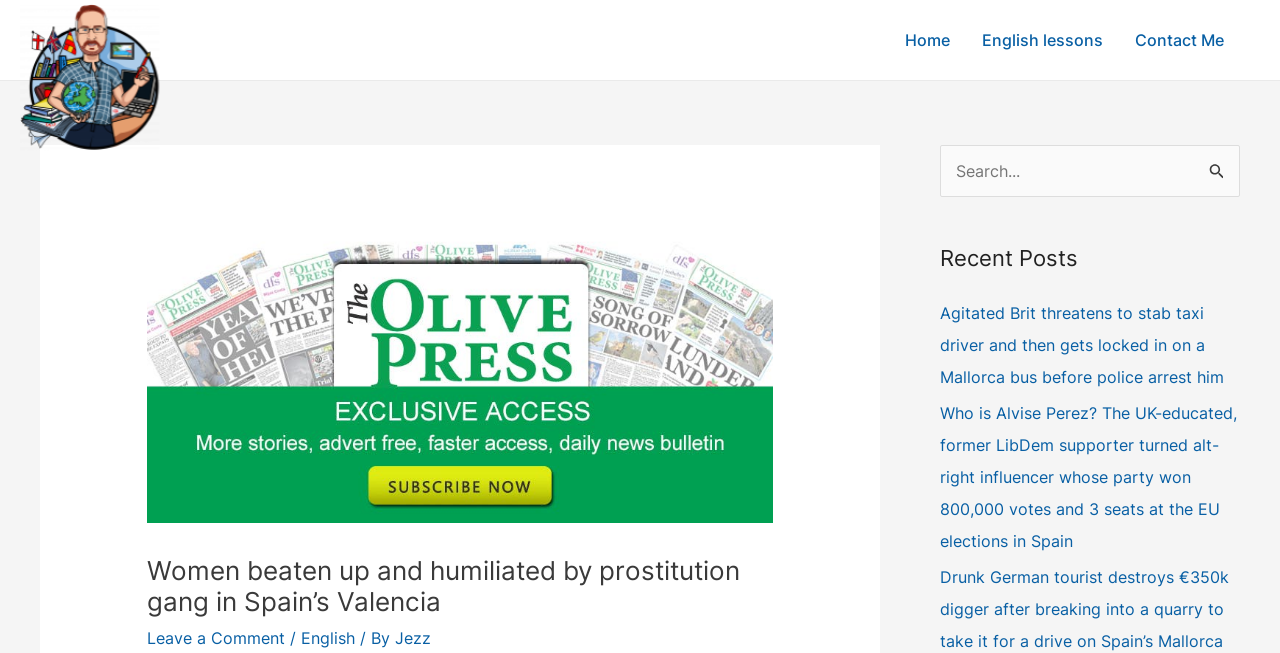Provide the bounding box coordinates for the UI element that is described by this text: "Front". The coordinates should be in the form of four float numbers between 0 and 1: [left, top, right, bottom].

None